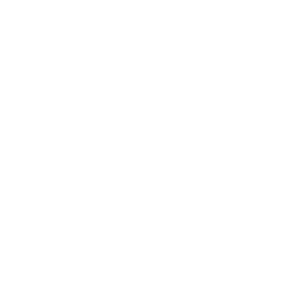What type of spaces is the Honeywell Heat Genius suitable for?
Refer to the image and give a detailed answer to the question.

According to the caption, the Honeywell Heat Genius is suitable for various areas like bedrooms, offices, or small living spaces, due to its compact and efficient design.